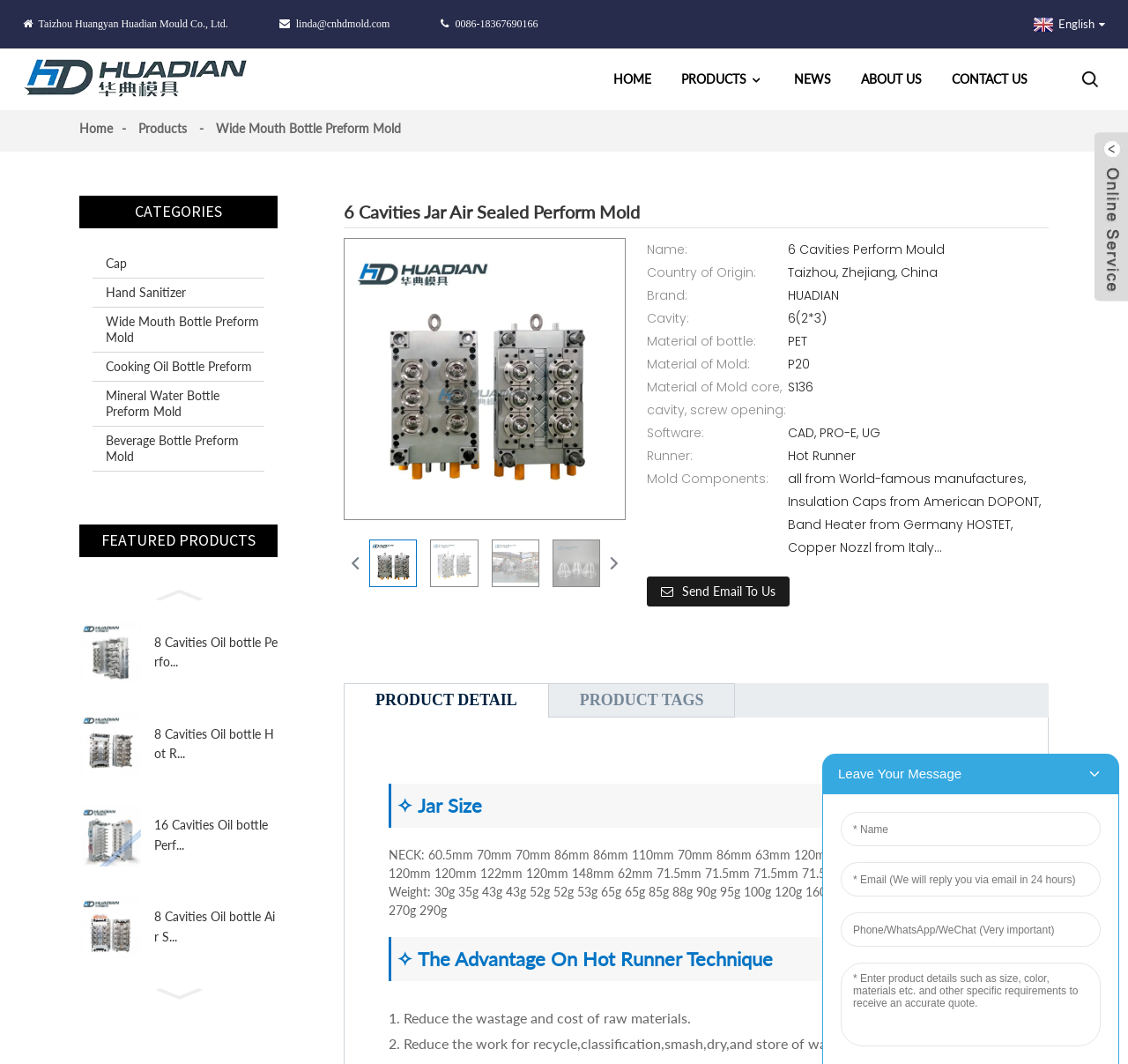Please find the bounding box coordinates for the clickable element needed to perform this instruction: "Contact the company via email".

[0.262, 0.017, 0.346, 0.028]